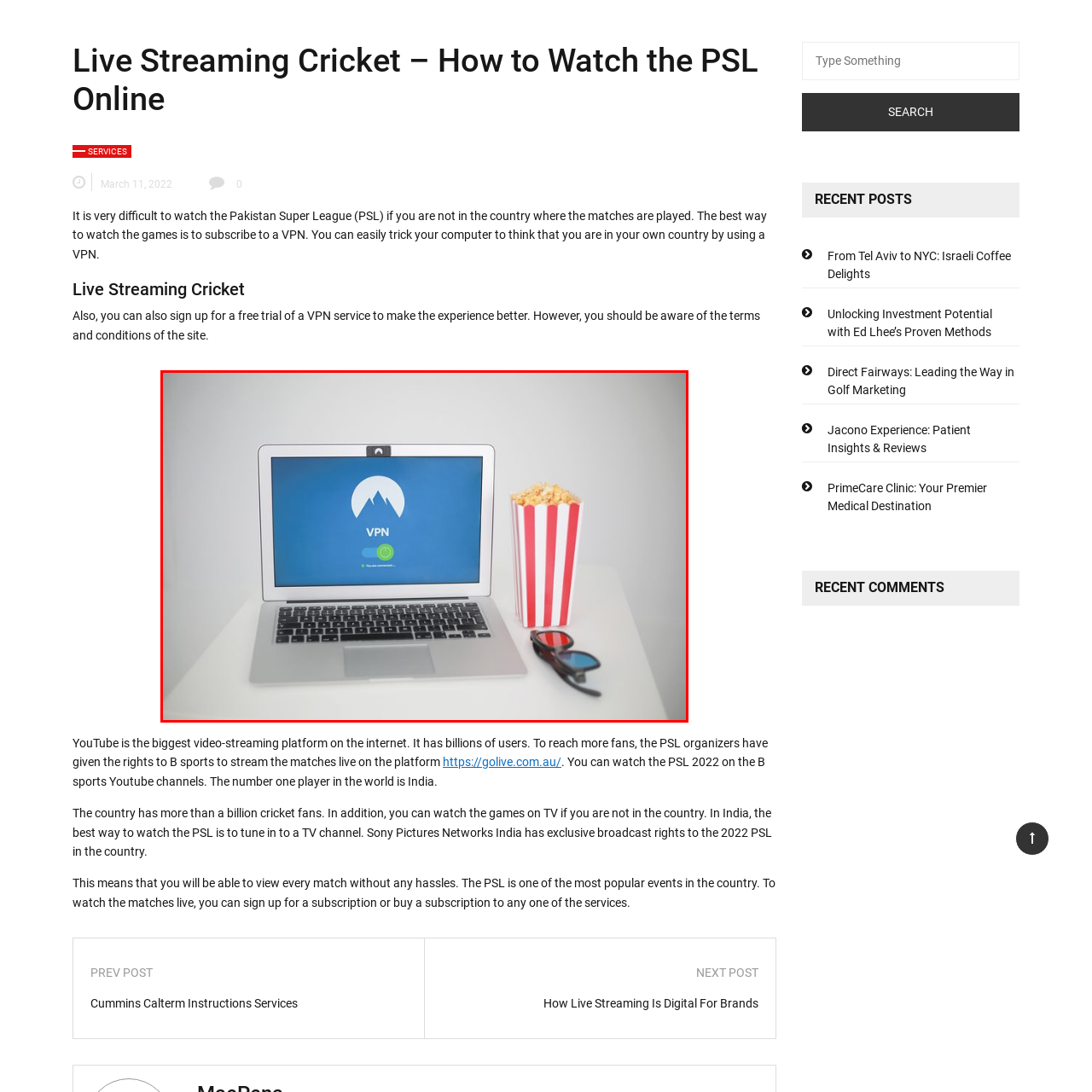Give an elaborate description of the visual elements within the red-outlined box.

The image captures a cozy scene set up for streaming entertainment, featuring an open laptop displaying a VPN login screen. The background features a blue interface with a mountain logo and a glowing green connection indicator, symbolizing readiness to access online services securely. Beside the laptop, there’s a classic striped popcorn container, a perfect companion for a streaming session. A pair of 3D glasses lies next to the laptop, hinting at a cinematic experience. This setup reflects the theme of watching events like the Pakistan Super League (PSL) online, emphasizing the importance of using a VPN for accessing geo-restricted content.